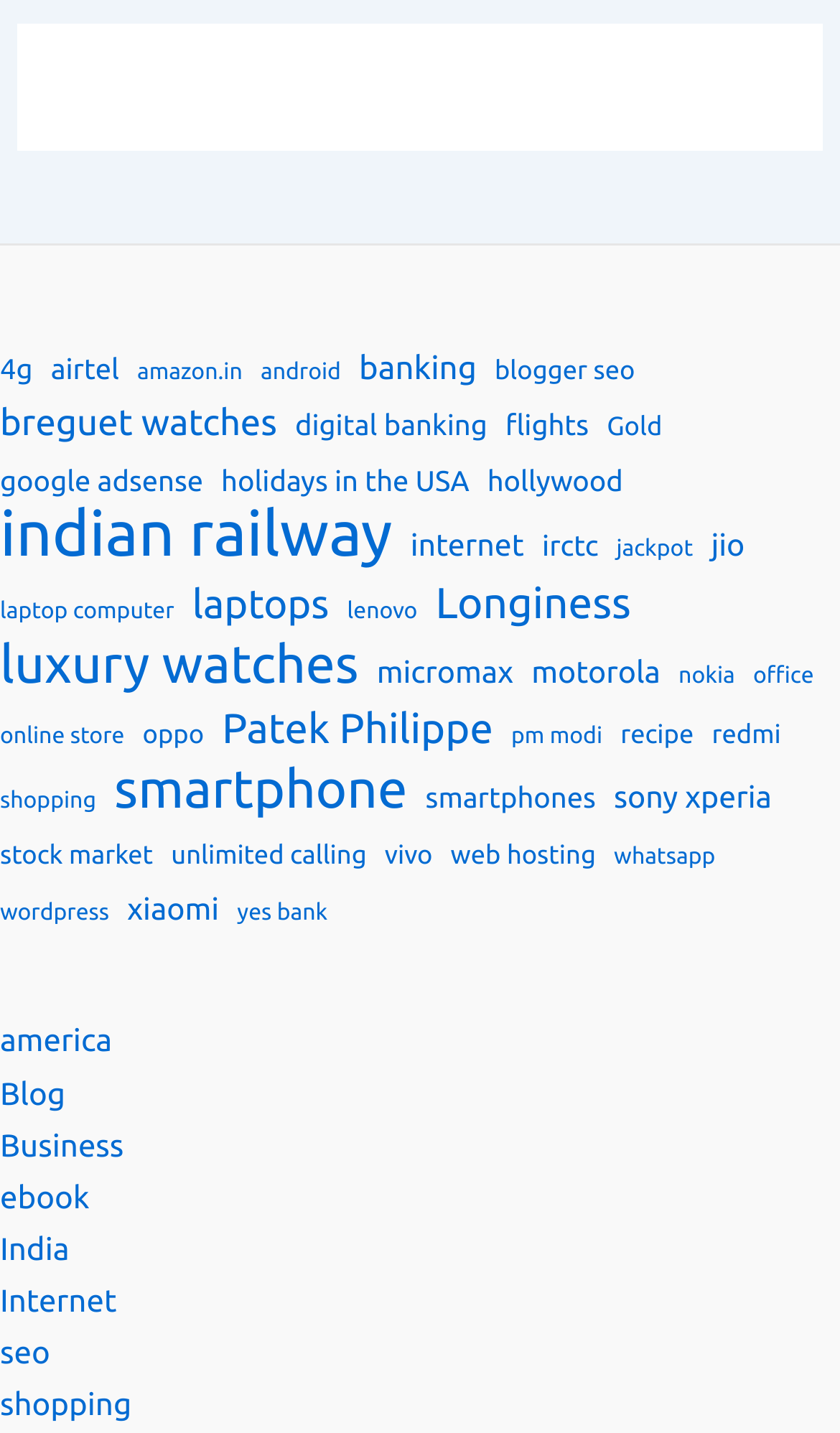Respond with a single word or phrase for the following question: 
What is the category of 'holidays in the USA'?

Travel